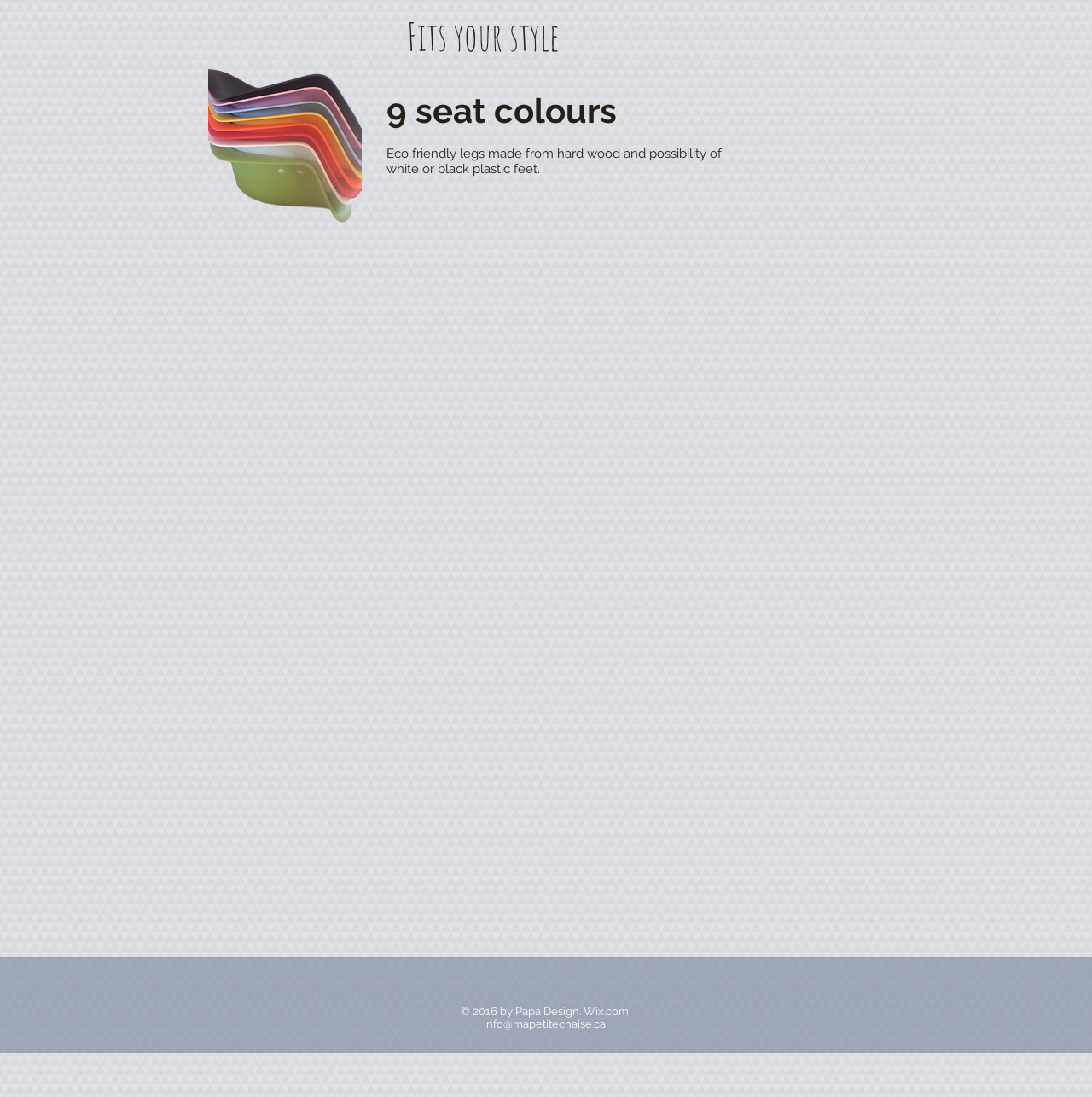Based on the image, provide a detailed response to the question:
How many seat colors are available?

The heading '9 seat colours' explicitly states that there are 9 different seat color options available for the product.